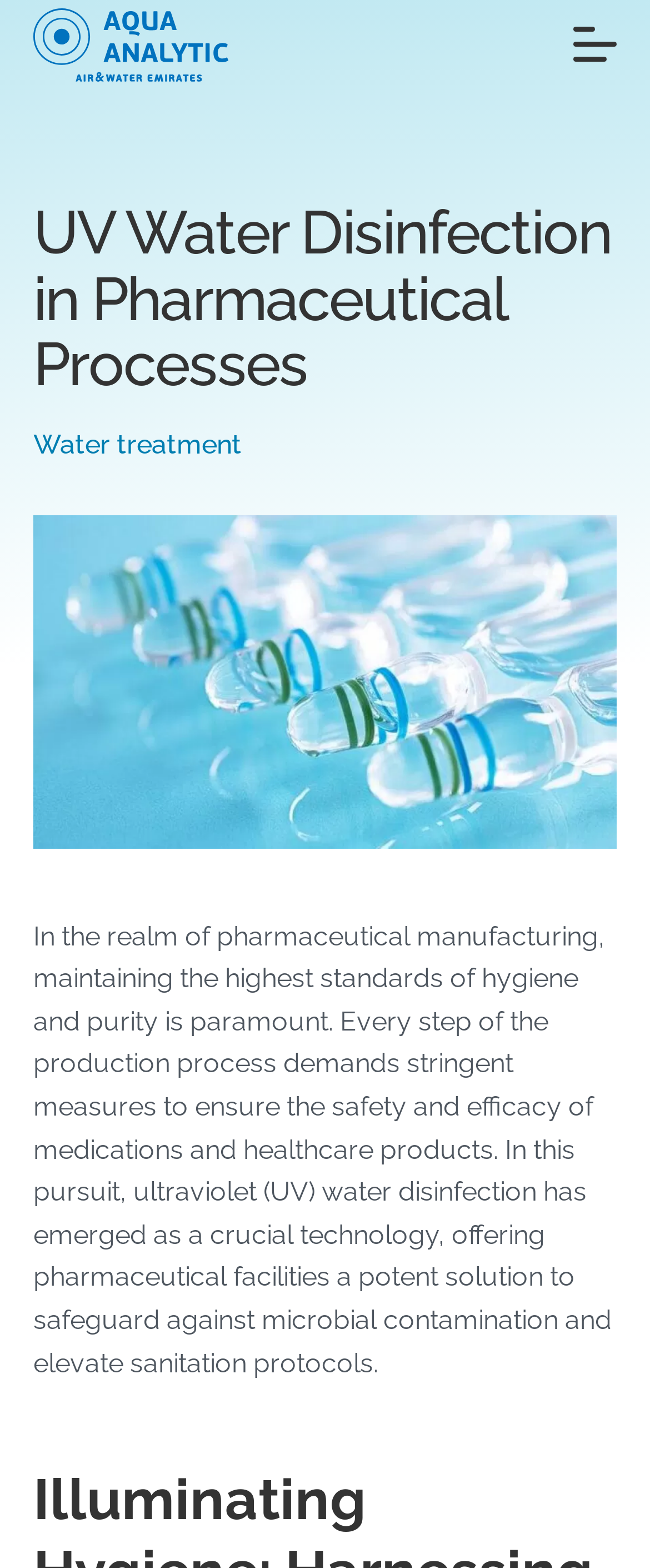Using the description: "alt="logo"", determine the UI element's bounding box coordinates. Ensure the coordinates are in the format of four float numbers between 0 and 1, i.e., [left, top, right, bottom].

[0.051, 0.005, 0.352, 0.052]